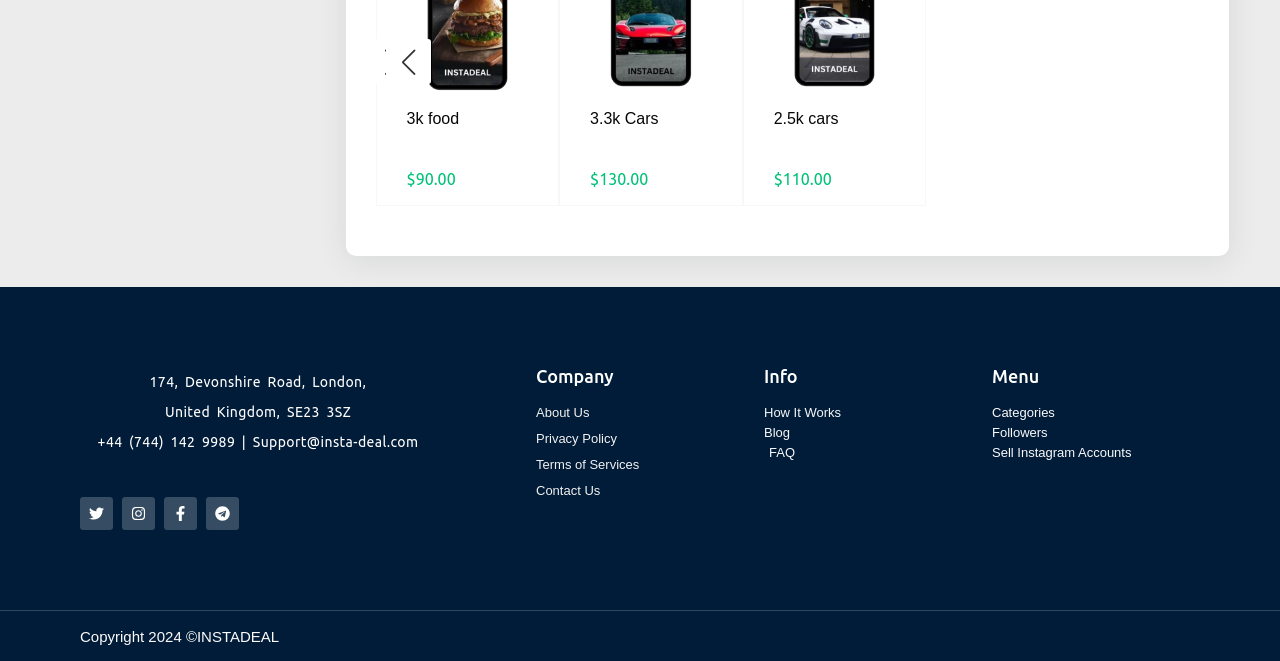What is the copyright year?
Kindly offer a comprehensive and detailed response to the question.

The copyright year can be found in the heading element with ID 122, which is located at the bottom of the webpage. The copyright year is '2024'.